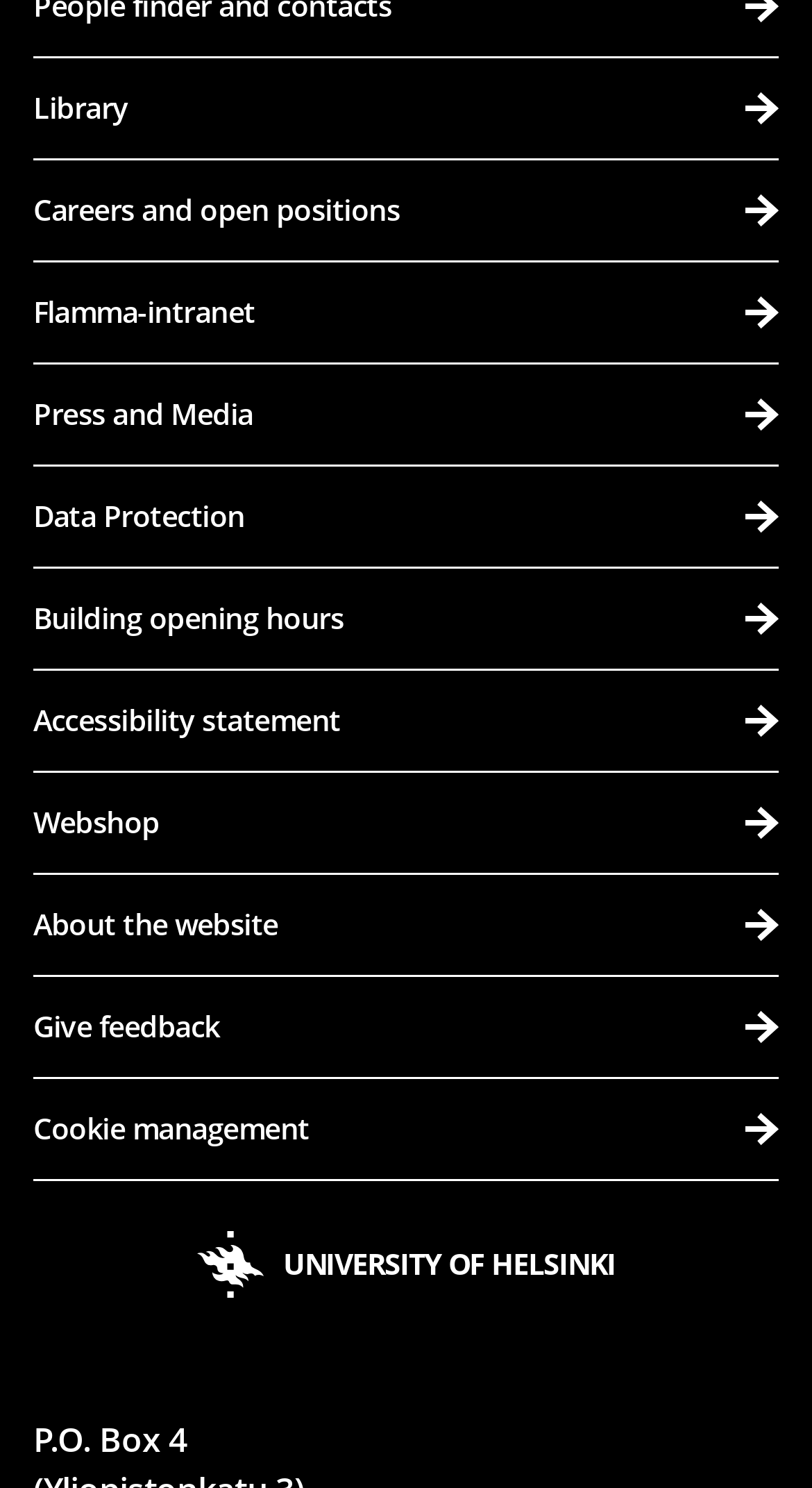Identify the bounding box for the given UI element using the description provided. Coordinates should be in the format (top-left x, top-left y, bottom-right x, bottom-right y) and must be between 0 and 1. Here is the description: Skip to content

None